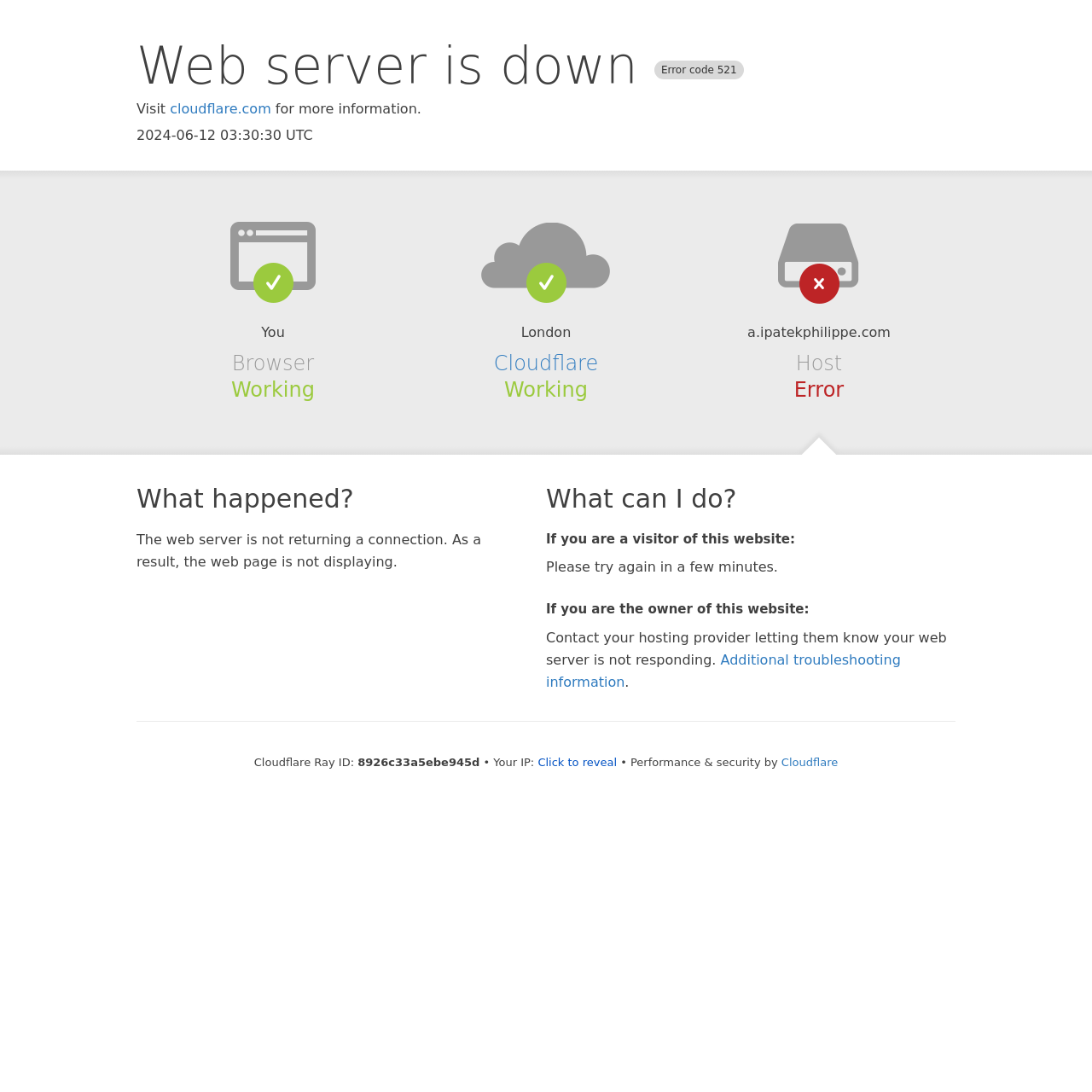Produce an elaborate caption capturing the essence of the webpage.

The webpage appears to be an error page, indicating that the web server is down with an error code of 521. At the top of the page, there is a heading that displays the error message. Below this heading, there is a link to Cloudflare, along with some text that provides more information about the error.

On the left side of the page, there are several headings and paragraphs that explain what happened, what can be done, and troubleshooting steps. The first heading, "What happened?", is followed by a paragraph that explains the error in more detail. The next heading, "What can I do?", is divided into two sections: one for visitors of the website and one for the website owner. Each section provides specific instructions and recommendations.

On the right side of the page, there is some information about the browser, Cloudflare, and the host, including their current status. There is also a link to additional troubleshooting information.

At the bottom of the page, there is some technical information, including the Cloudflare Ray ID and the visitor's IP address, which can be revealed by clicking a button. The page is secured and optimized by Cloudflare, as indicated by a link and a logo at the bottom.